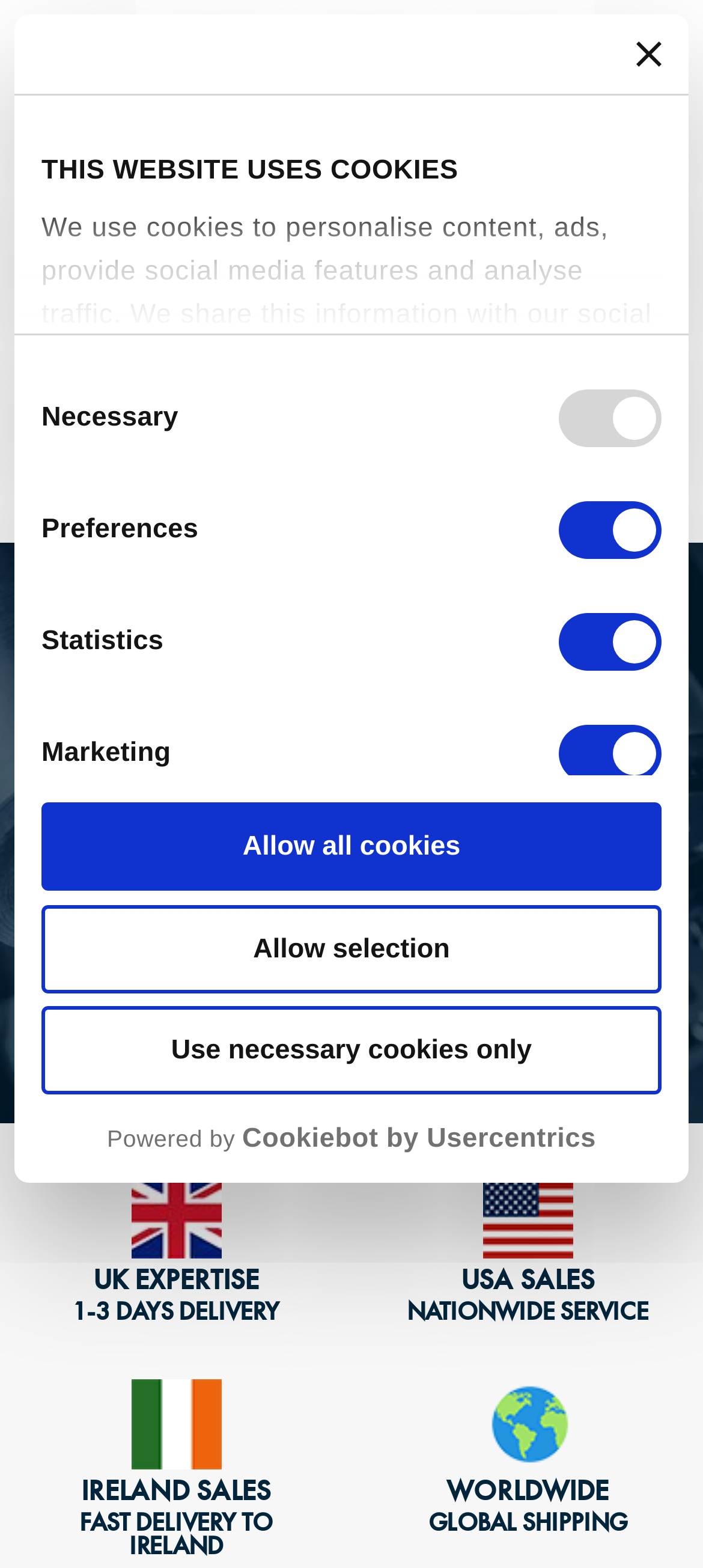Respond with a single word or phrase to the following question:
What is the purpose of the Workshop Press Company?

Metalworking